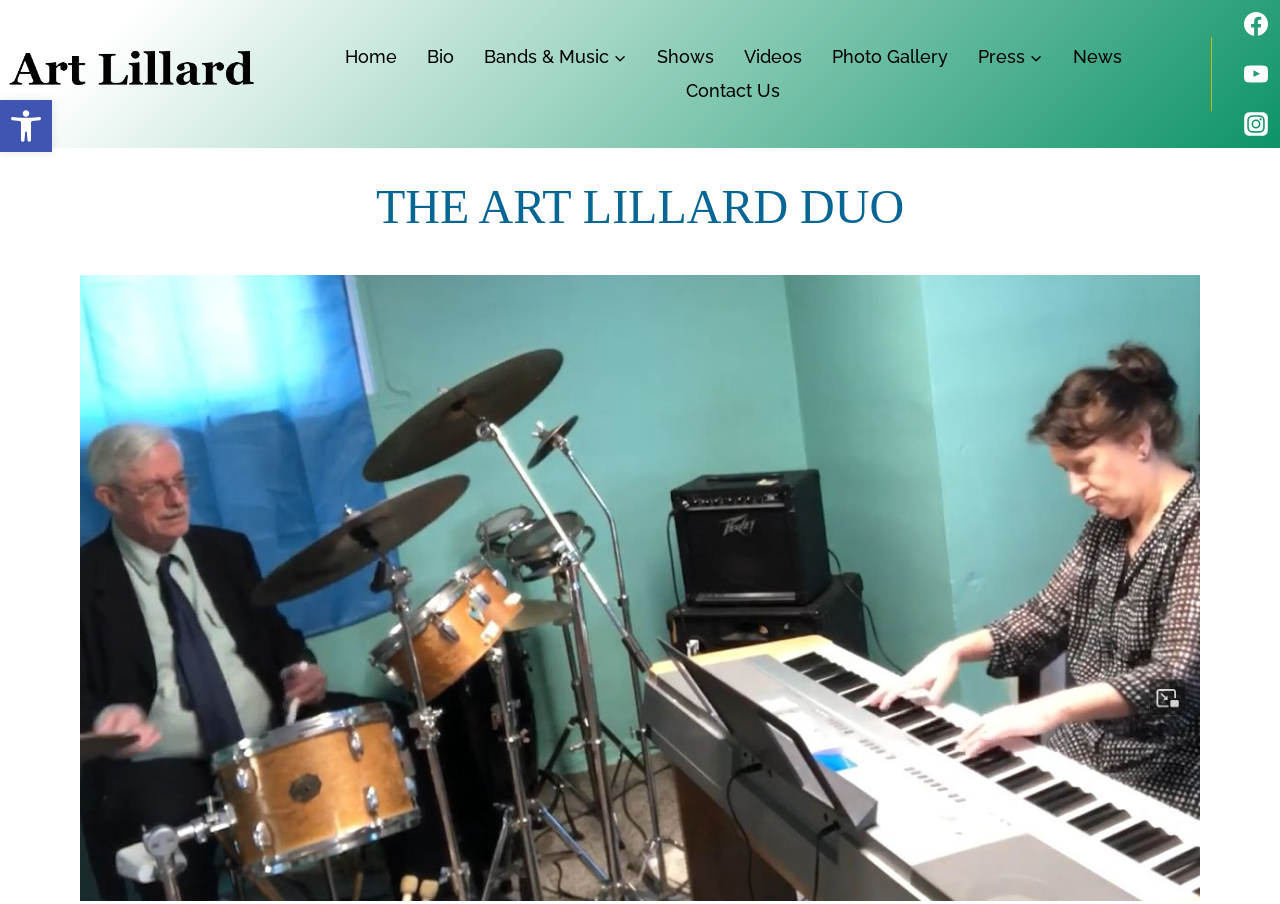Please identify the bounding box coordinates of the area I need to click to accomplish the following instruction: "Visit the 'Bio' page".

[0.321, 0.044, 0.366, 0.082]